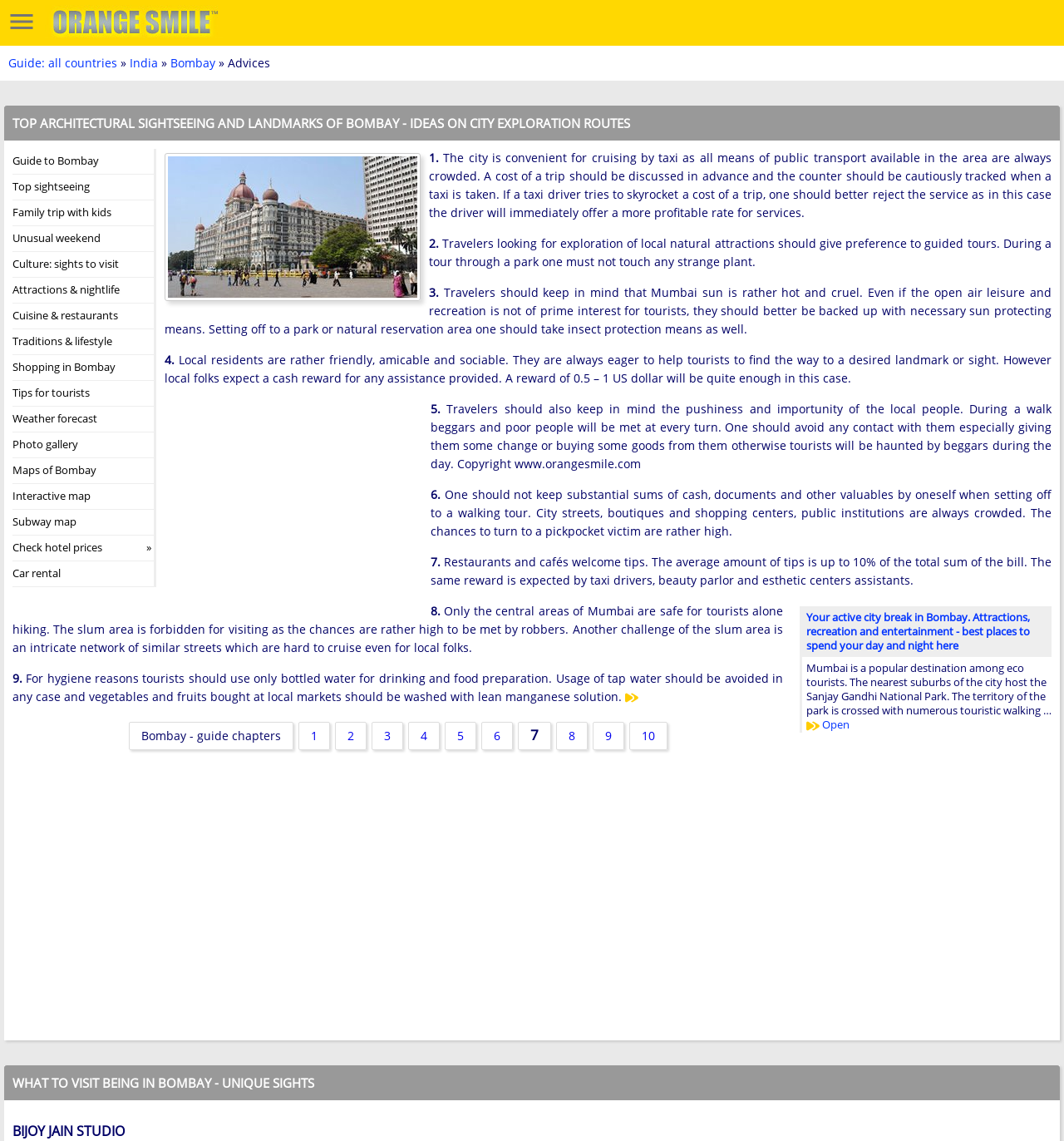How many guide chapters are provided for Bombay?
Please provide a comprehensive answer based on the information in the image.

The webpage provides a list of guide chapters for Bombay, numbered from 1 to 10, covering topics such as top sights, family holidays, cuisine, and cultural events.